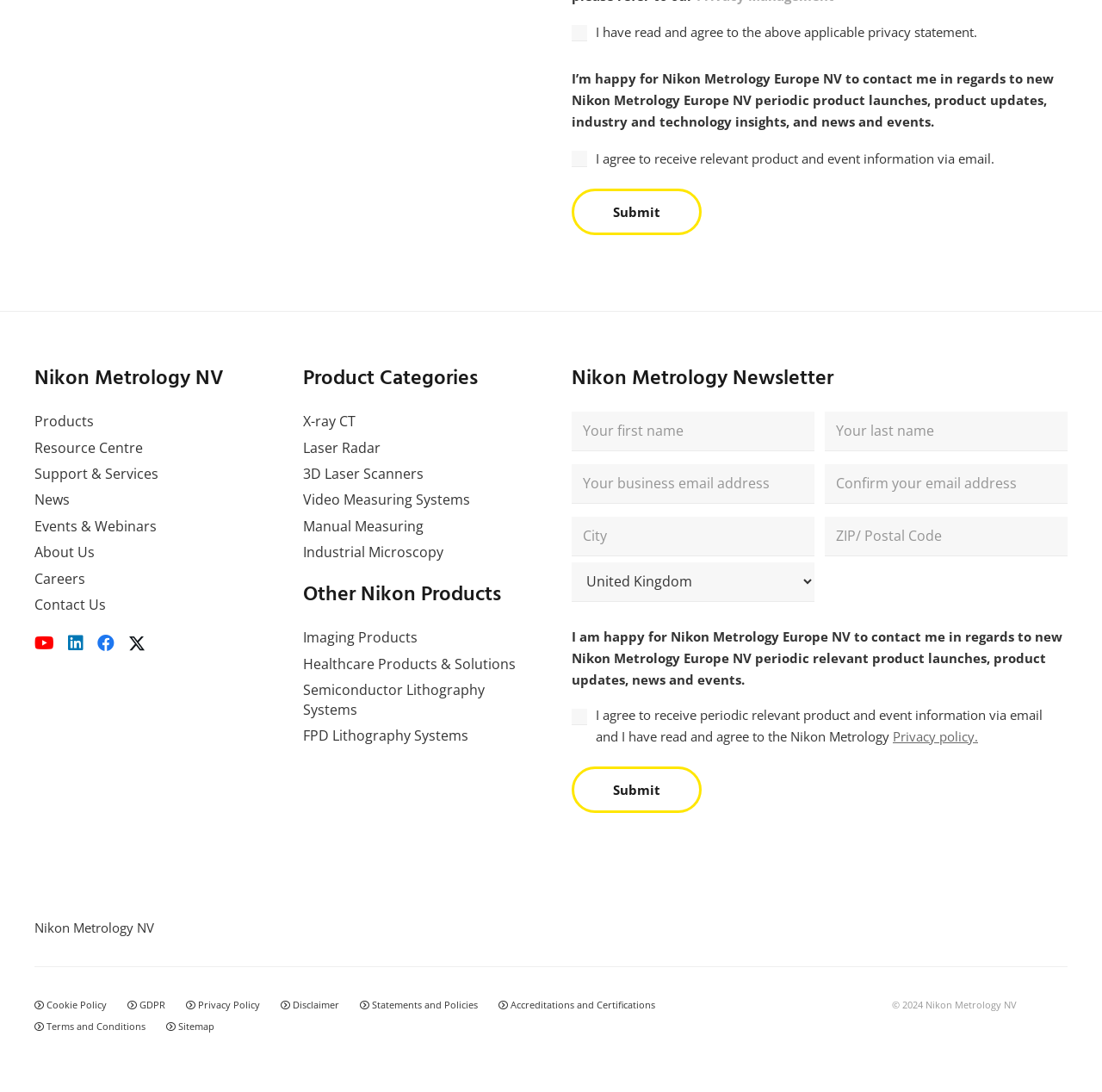Please determine the bounding box coordinates for the element that should be clicked to follow these instructions: "Enter your first name".

[0.519, 0.377, 0.739, 0.413]